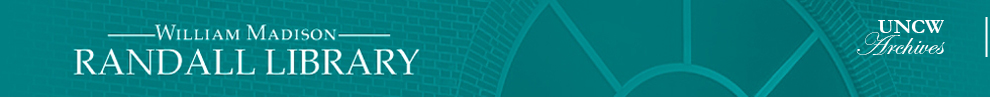Answer the question briefly using a single word or phrase: 
What is the role of the library indicated in the upper right corner?

Preserving historical documents